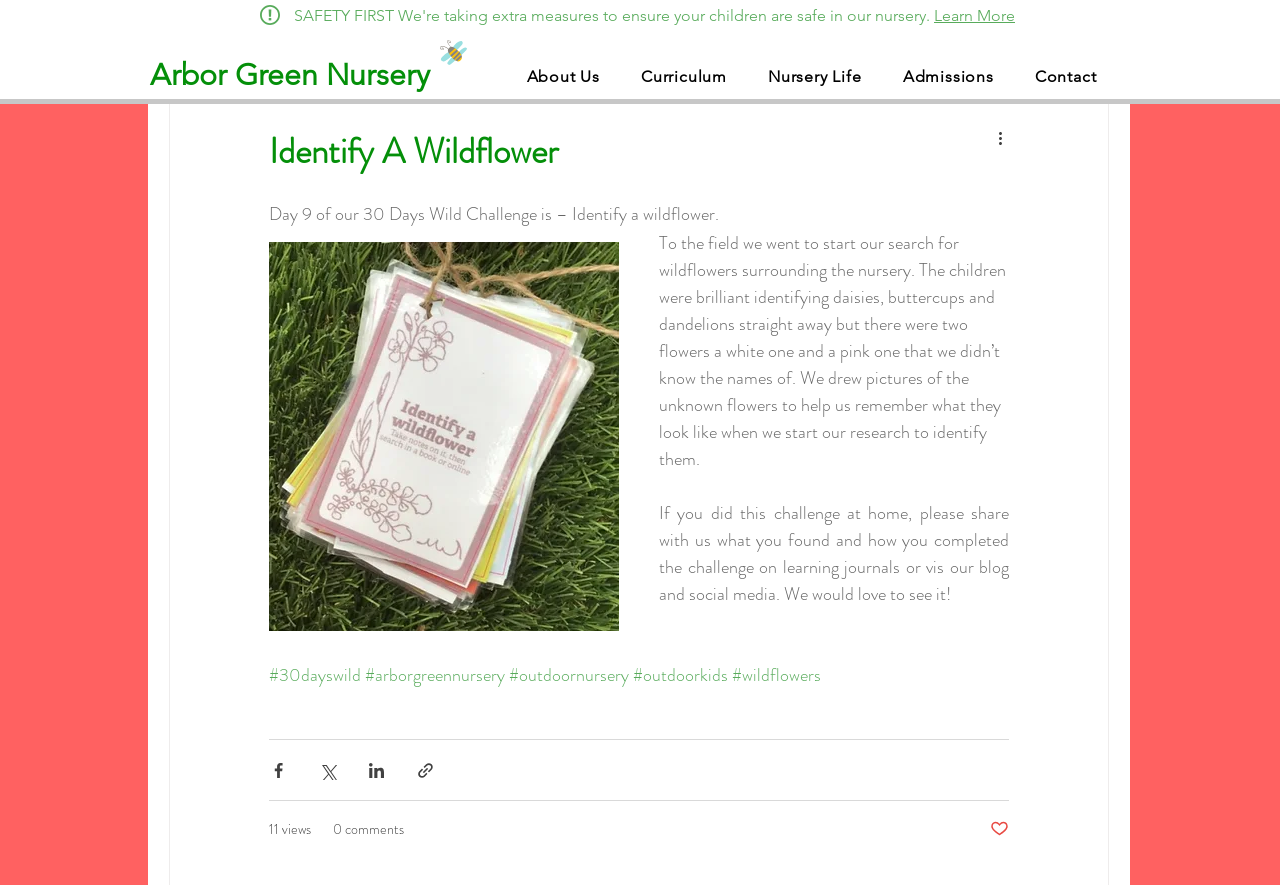Find the bounding box coordinates of the clickable area required to complete the following action: "Visit the Arbor Green Nursery website".

[0.117, 0.066, 0.336, 0.103]